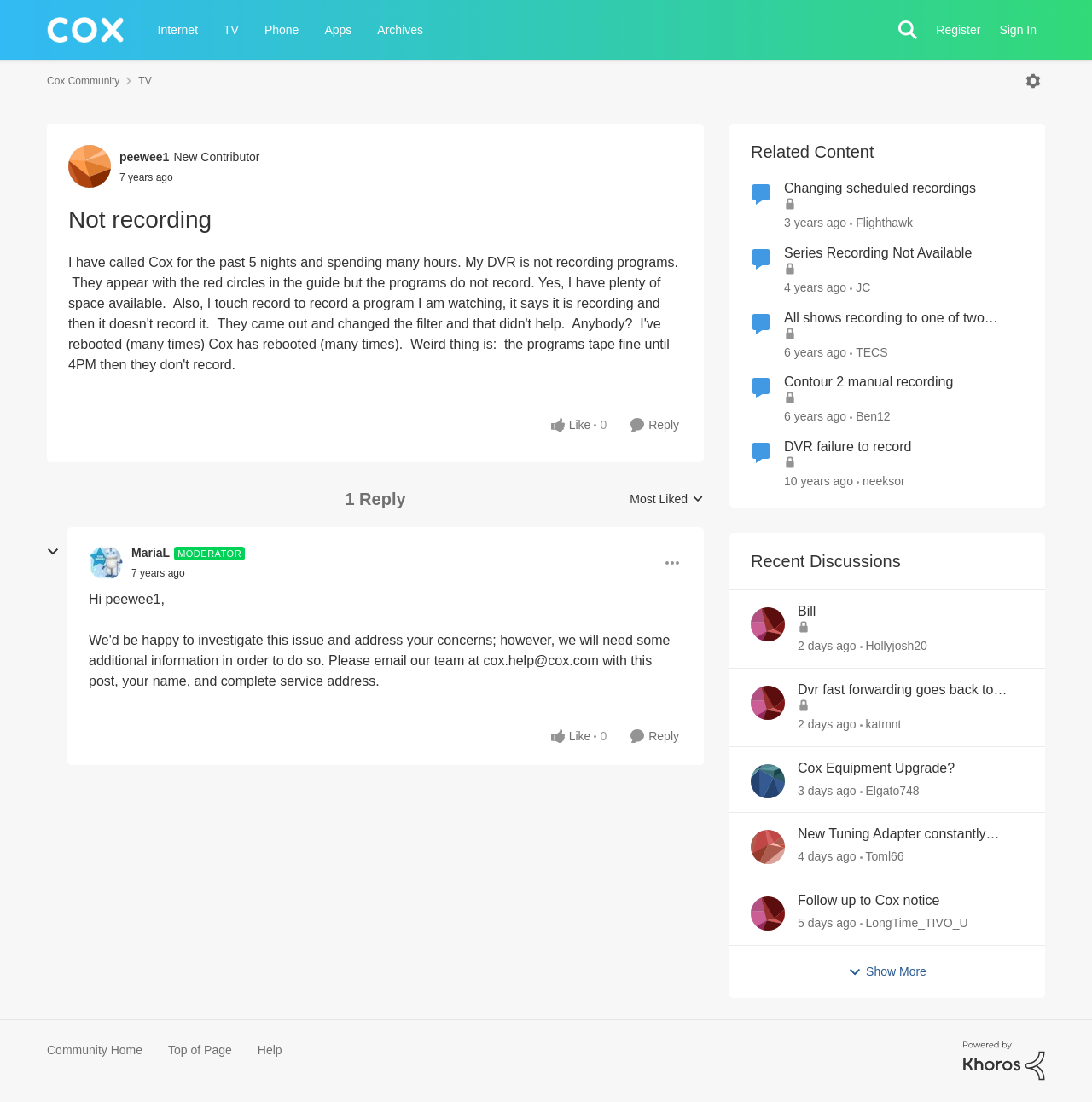Carefully observe the image and respond to the question with a detailed answer:
How many replies are there in the discussion?

I found the answer by looking at the heading element with the text '1 Reply' inside the article element with the role 'Forum Discussion'.